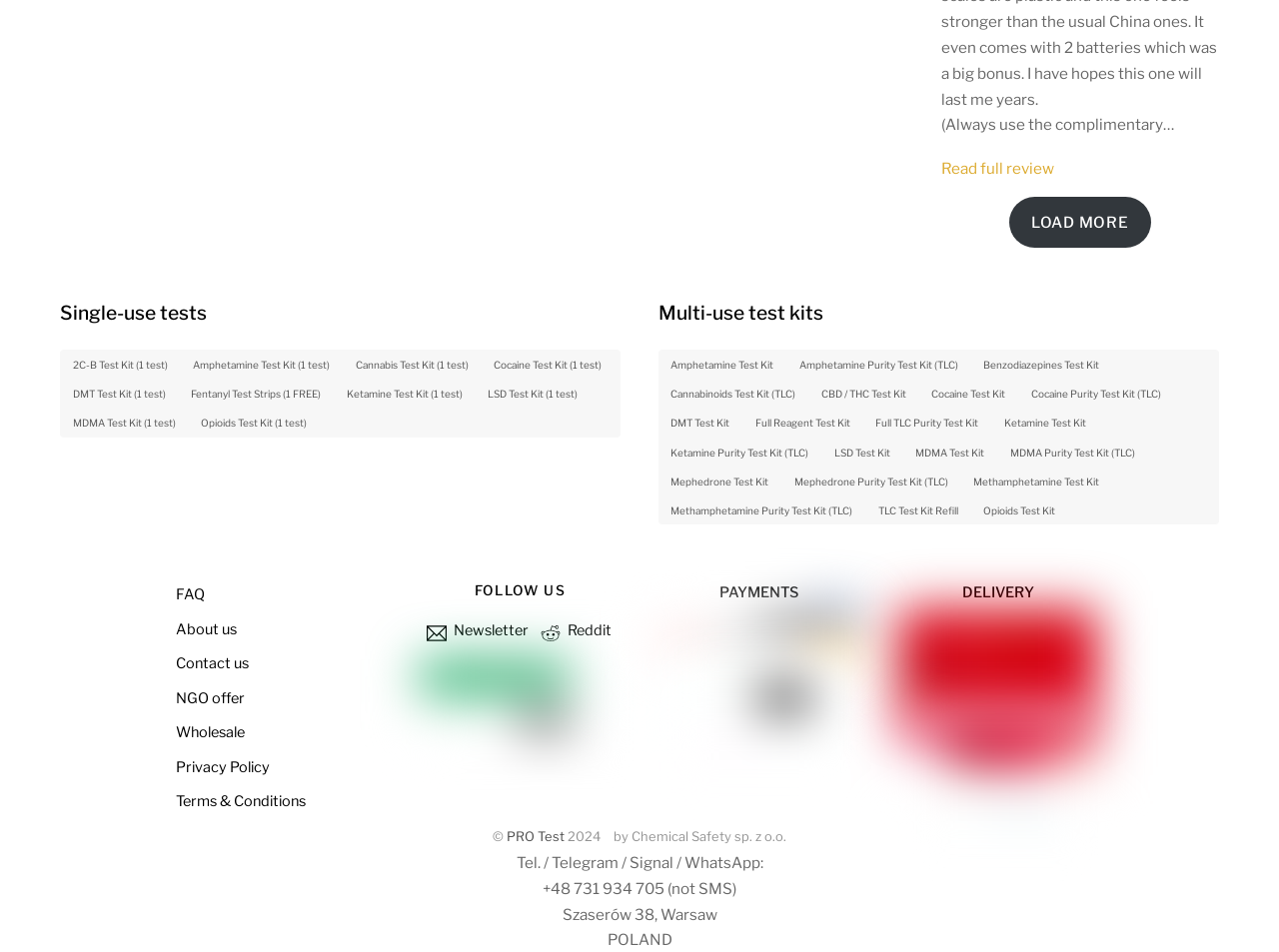Bounding box coordinates should be in the format (top-left x, top-left y, bottom-right x, bottom-right y) and all values should be floating point numbers between 0 and 1. Determine the bounding box coordinate for the UI element described as: Mephedrone Test Kit

[0.514, 0.493, 0.611, 0.519]